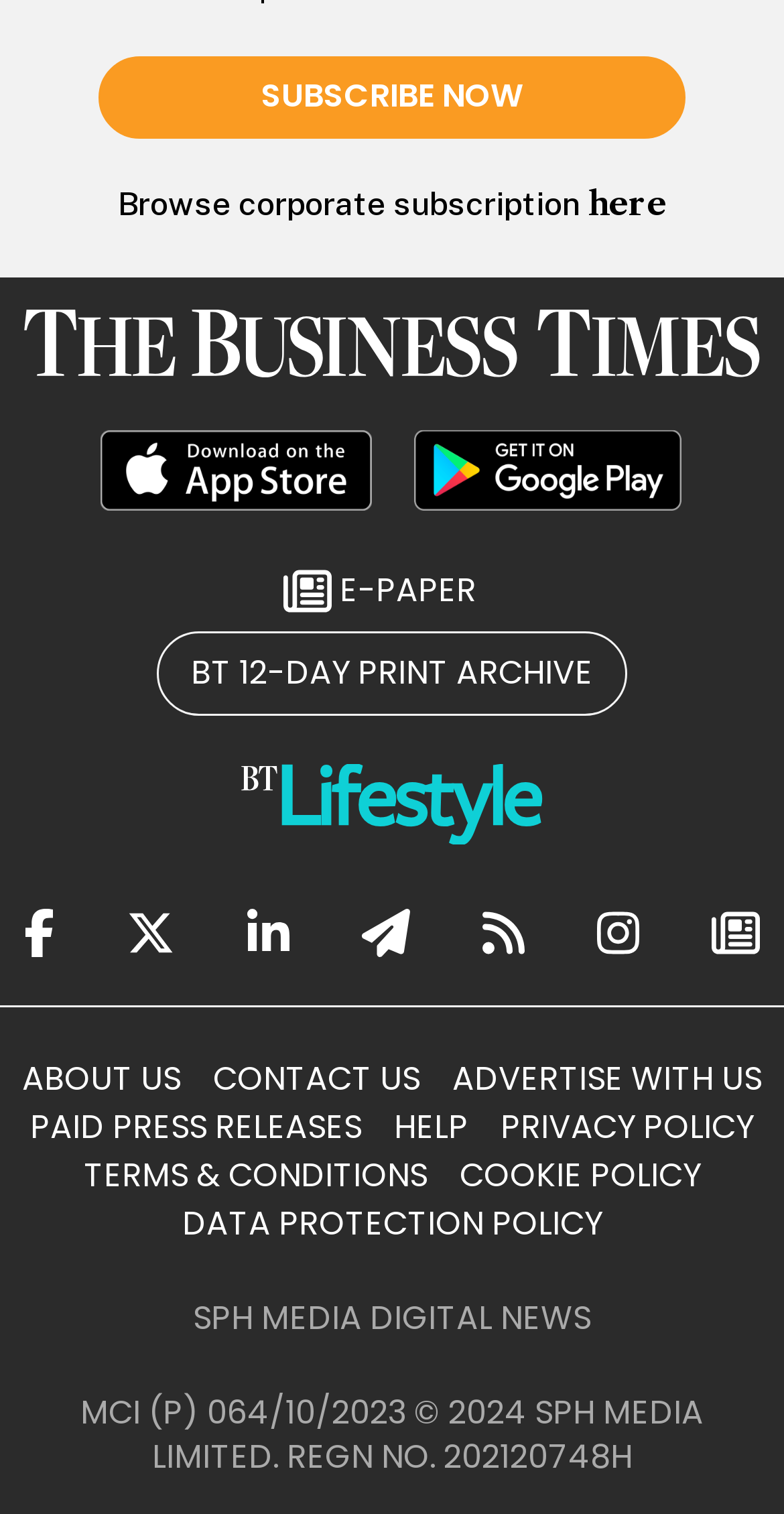What is the name of the newspaper?
Give a detailed response to the question by analyzing the screenshot.

The name of the newspaper can be found in the link element with the text 'The Business Times' and an image with the same name, which is located at the top of the webpage.